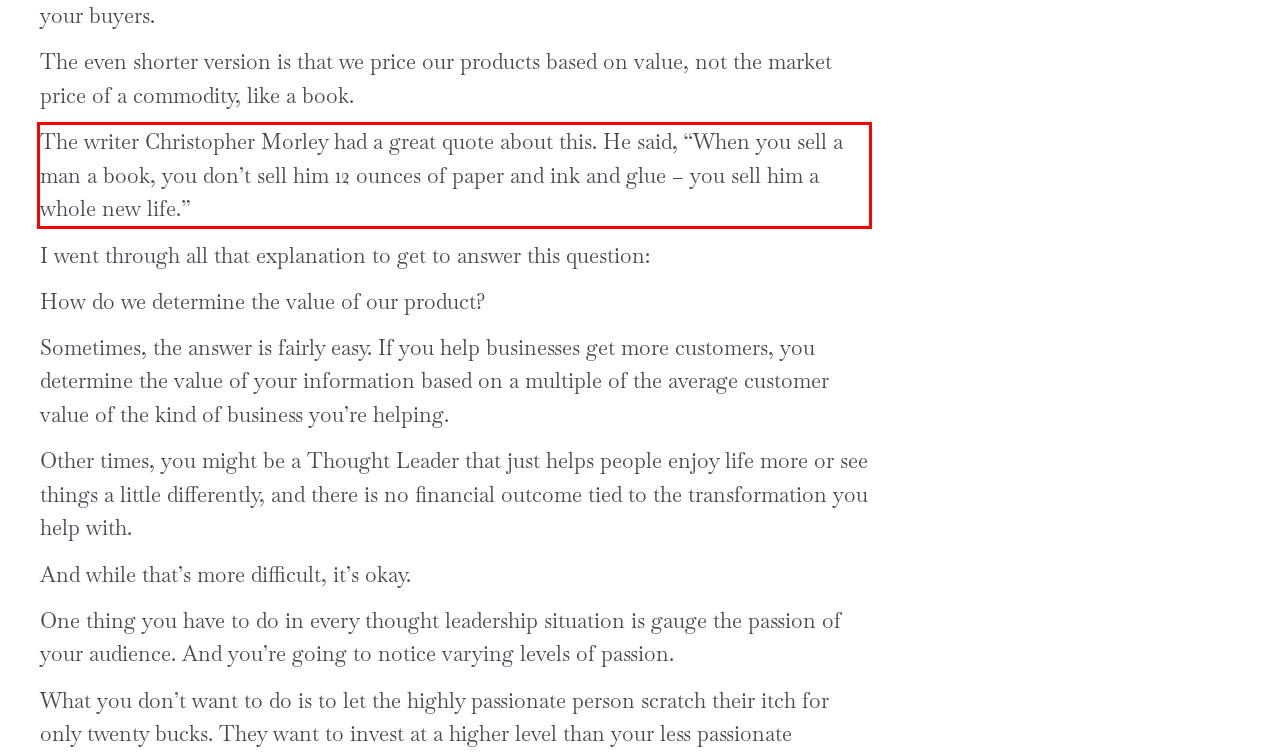Please use OCR to extract the text content from the red bounding box in the provided webpage screenshot.

The writer Christopher Morley had a great quote about this. He said, “When you sell a man a book, you don’t sell him 12 ounces of paper and ink and glue – you sell him a whole new life.”